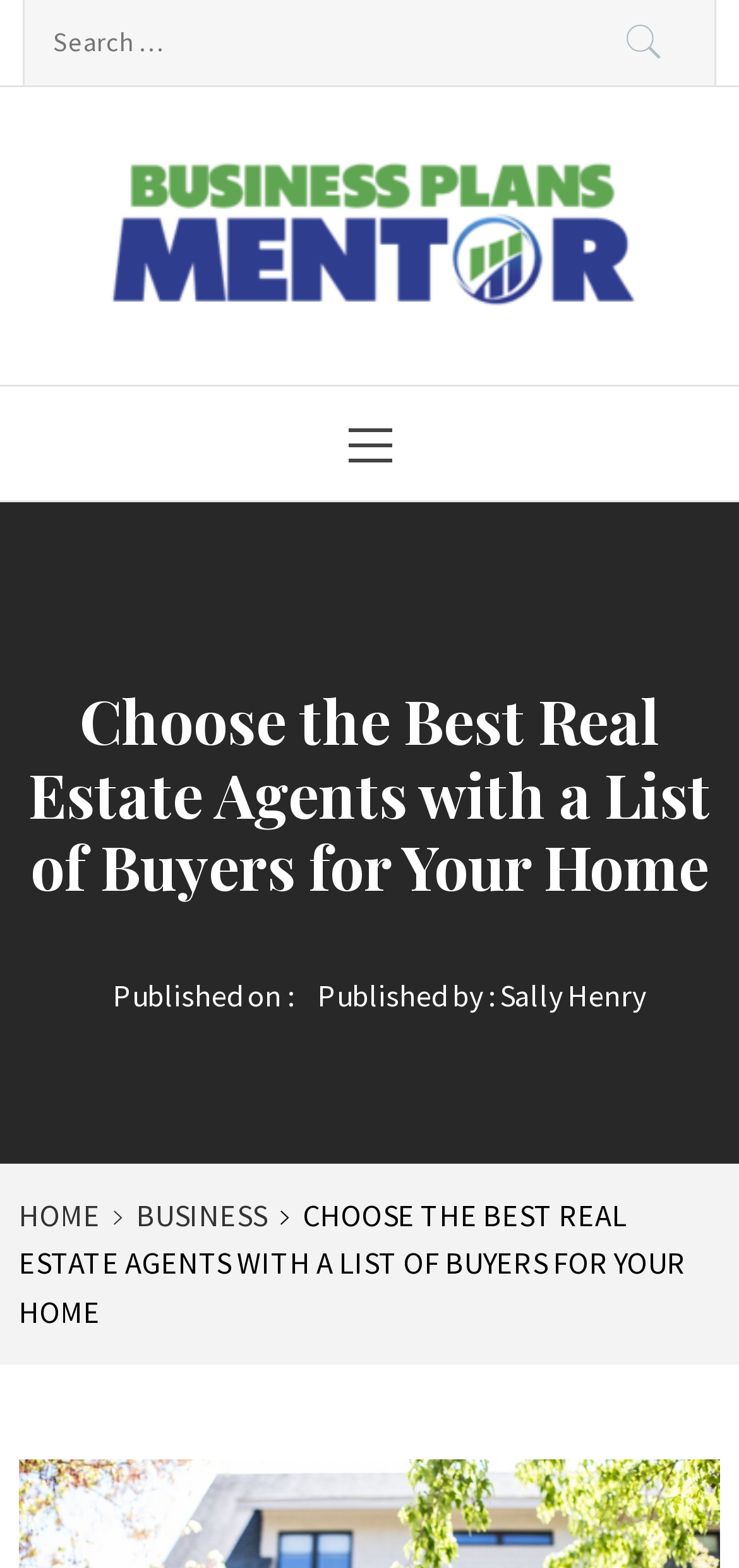Answer the question in one word or a short phrase:
What is the purpose of the search box?

To search for something